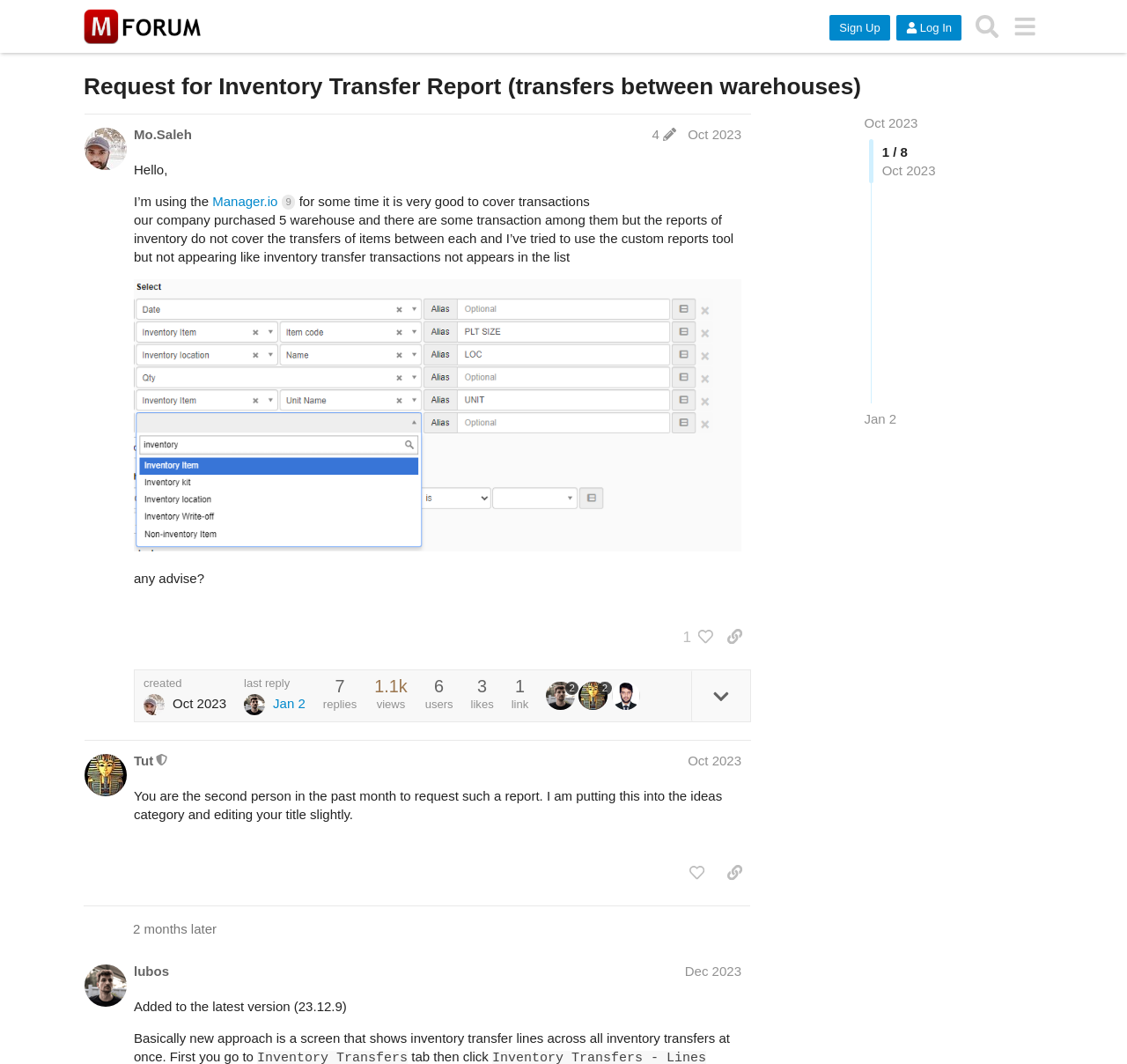What is the name of the moderator?
Answer the question in as much detail as possible.

The name of the moderator can be found in the post by Tut, where it is written as 'Tut This user is a moderator'.